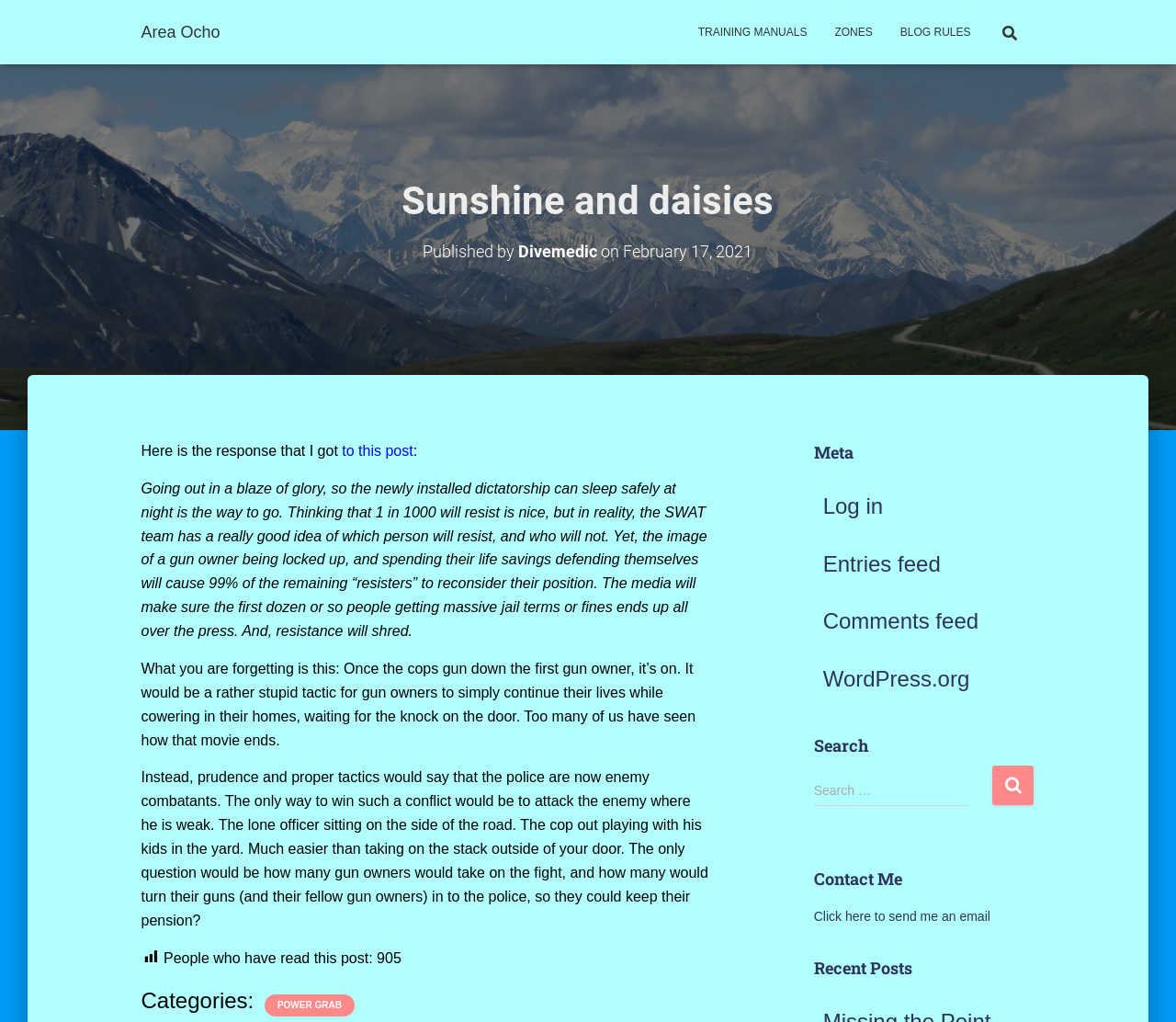Identify the bounding box coordinates for the UI element described as follows: "Power Grab". Ensure the coordinates are four float numbers between 0 and 1, formatted as [left, top, right, bottom].

[0.234, 0.978, 0.292, 0.99]